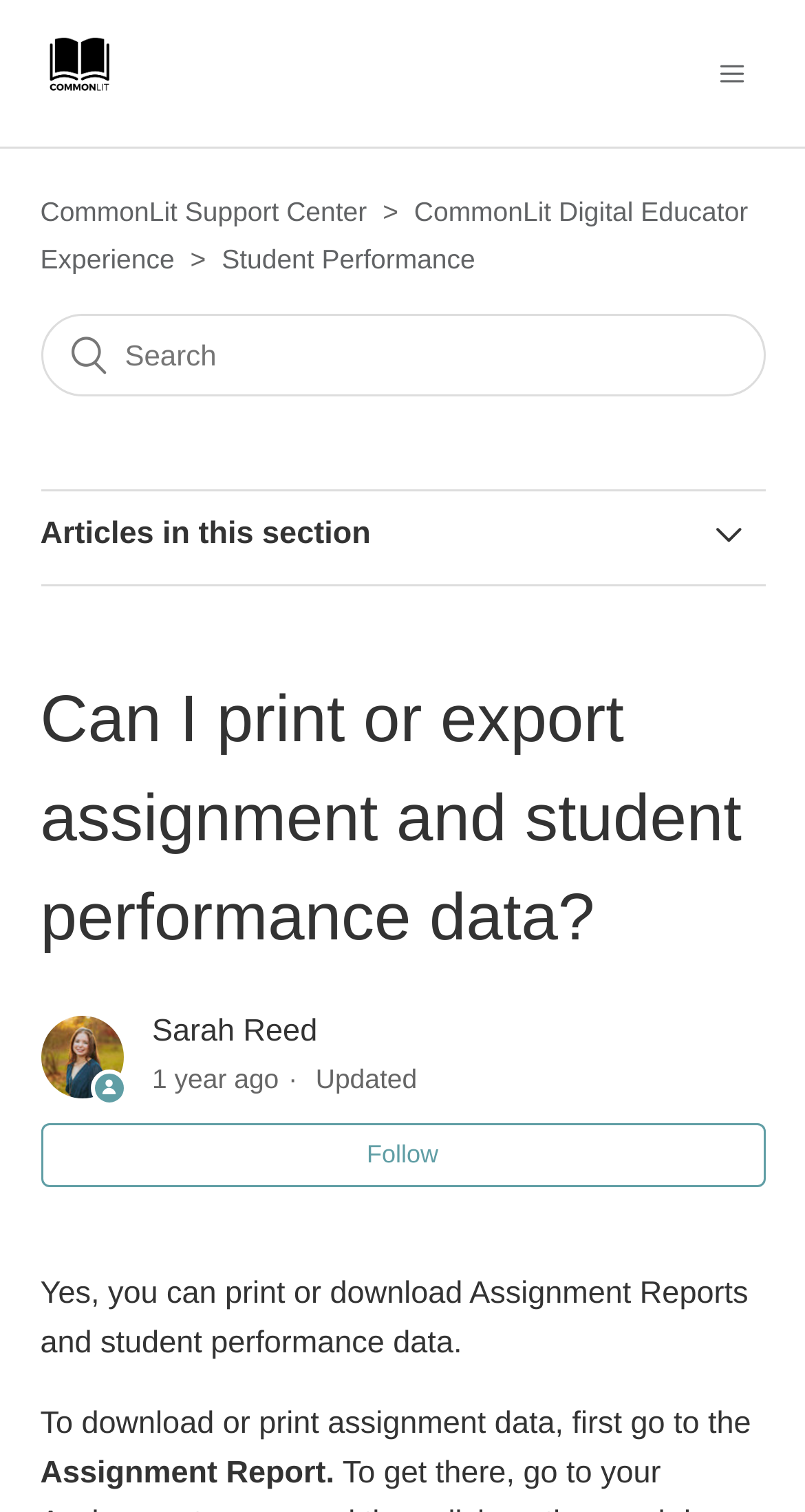Identify and provide the title of the webpage.

Can I print or export assignment and student performance data?